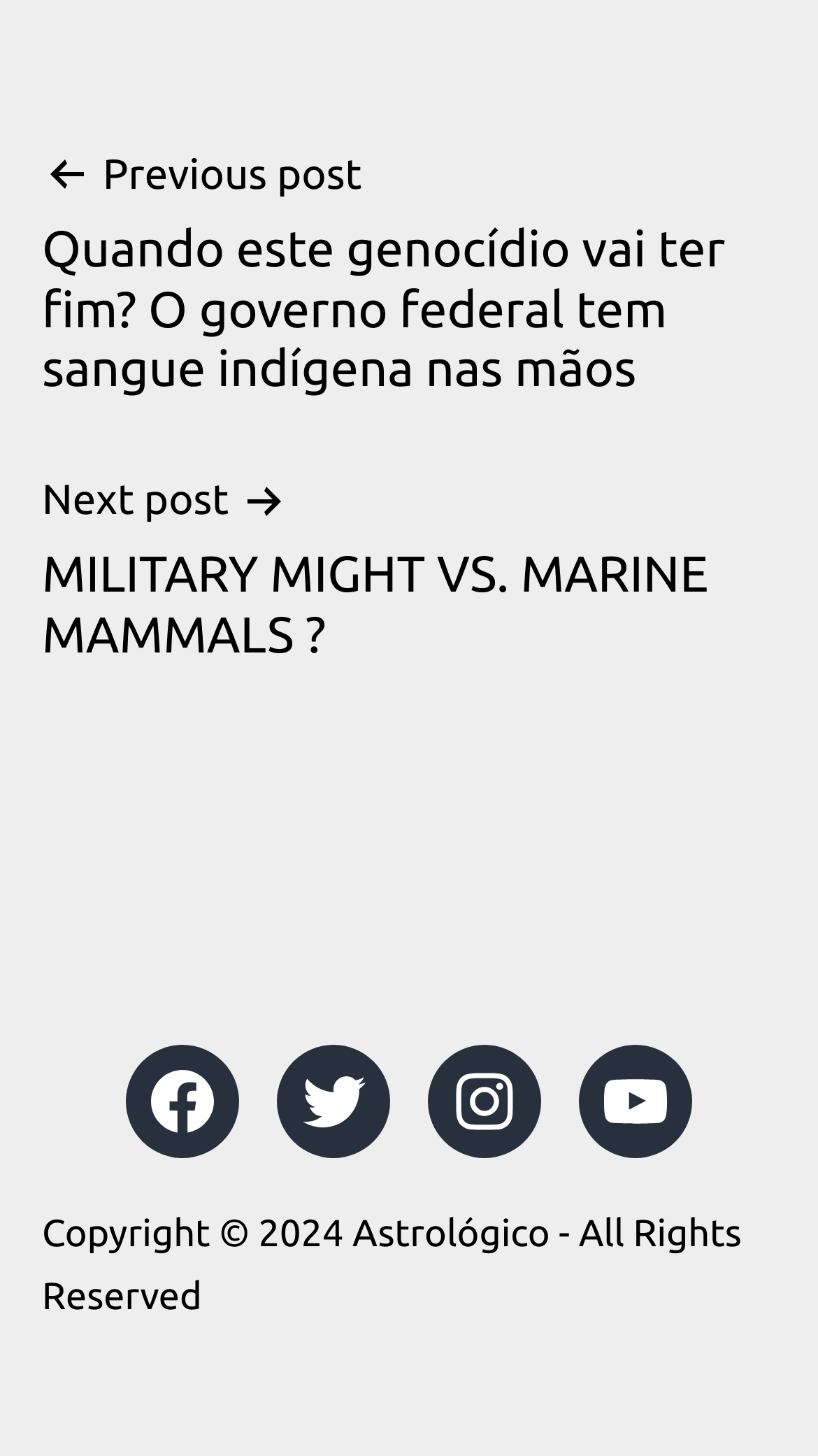Please give a one-word or short phrase response to the following question: 
What social media platforms are available for sharing?

Facebook, Twitter, Instagram, YouTube